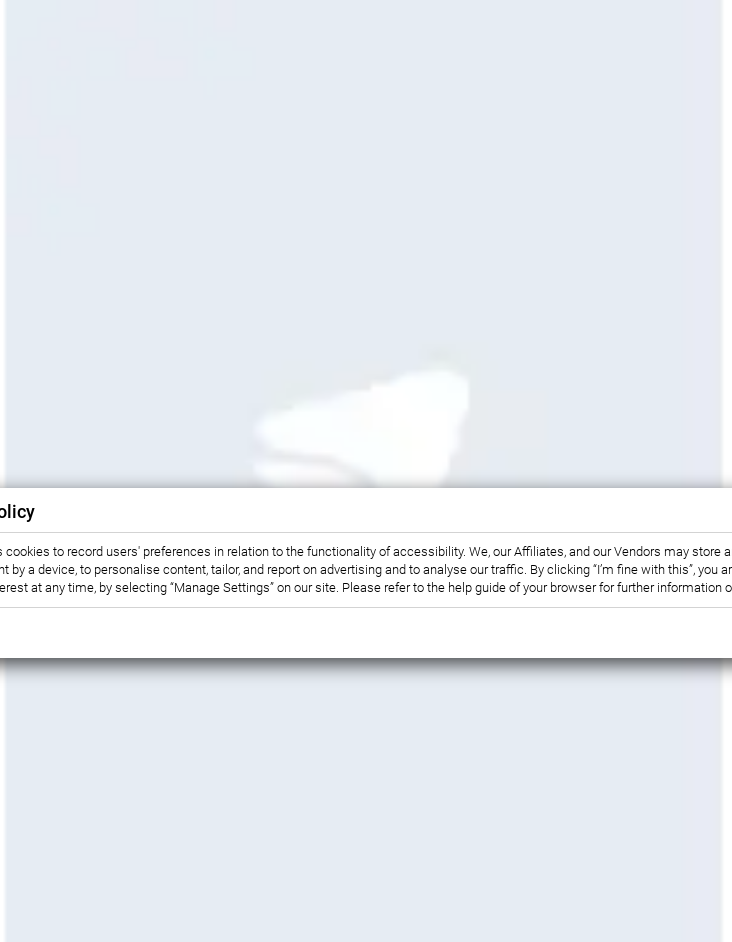Give a concise answer using one word or a phrase to the following question:
What resources are referred to for further information?

Browser help resources